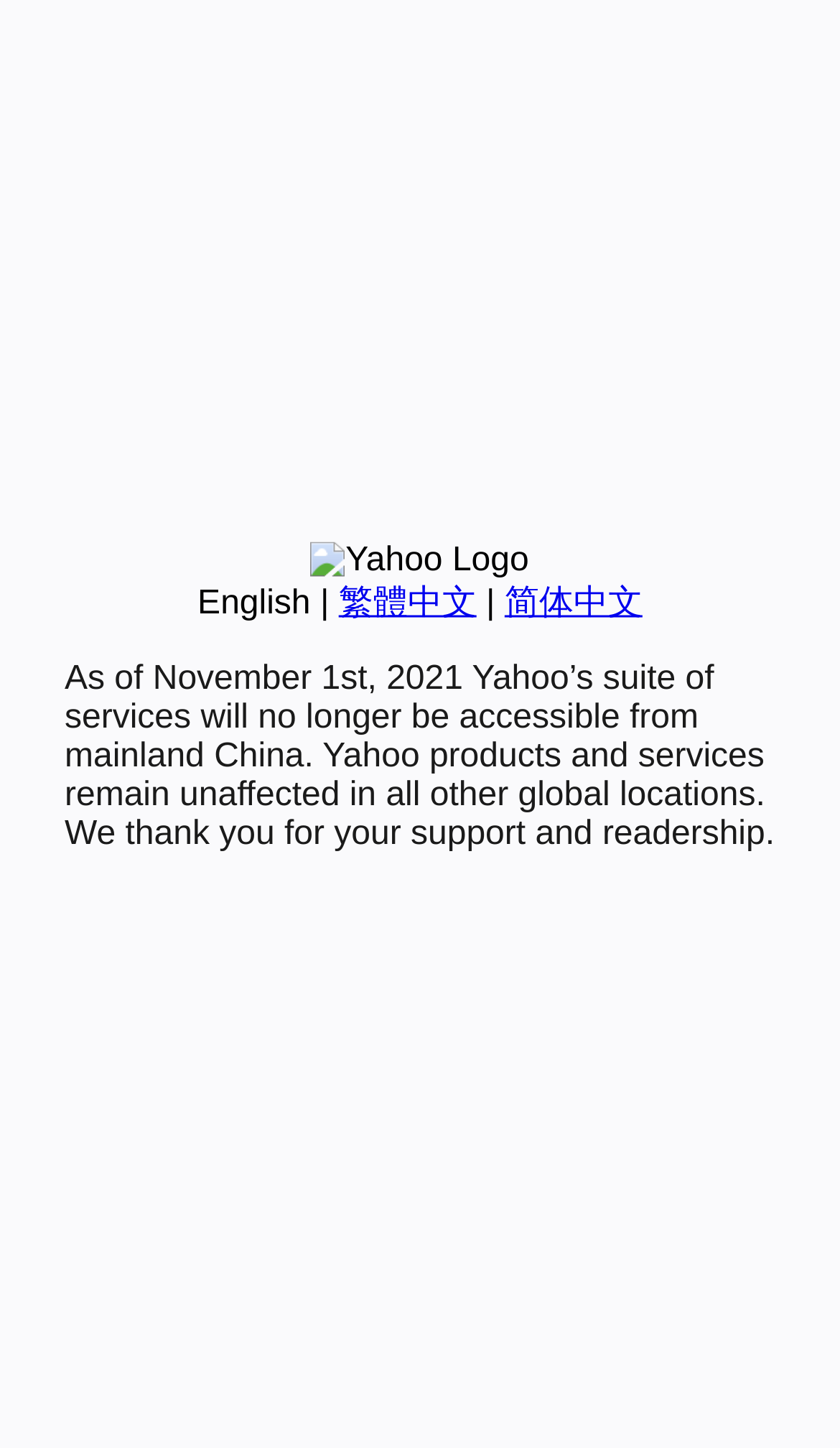From the element description: "English", extract the bounding box coordinates of the UI element. The coordinates should be expressed as four float numbers between 0 and 1, in the order [left, top, right, bottom].

[0.235, 0.404, 0.37, 0.429]